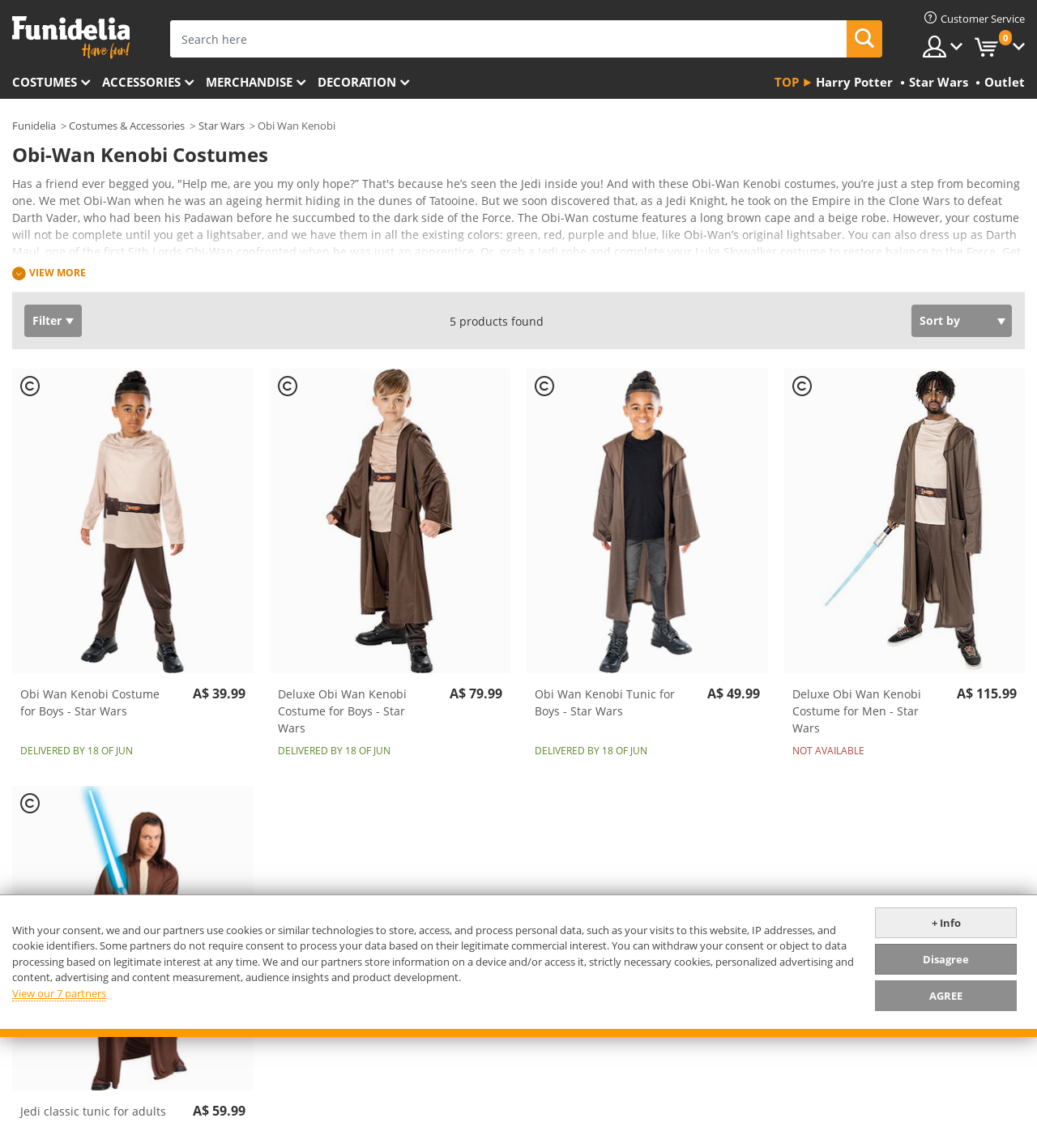Identify the bounding box of the HTML element described as: "Decoration".

[0.306, 0.059, 0.406, 0.086]